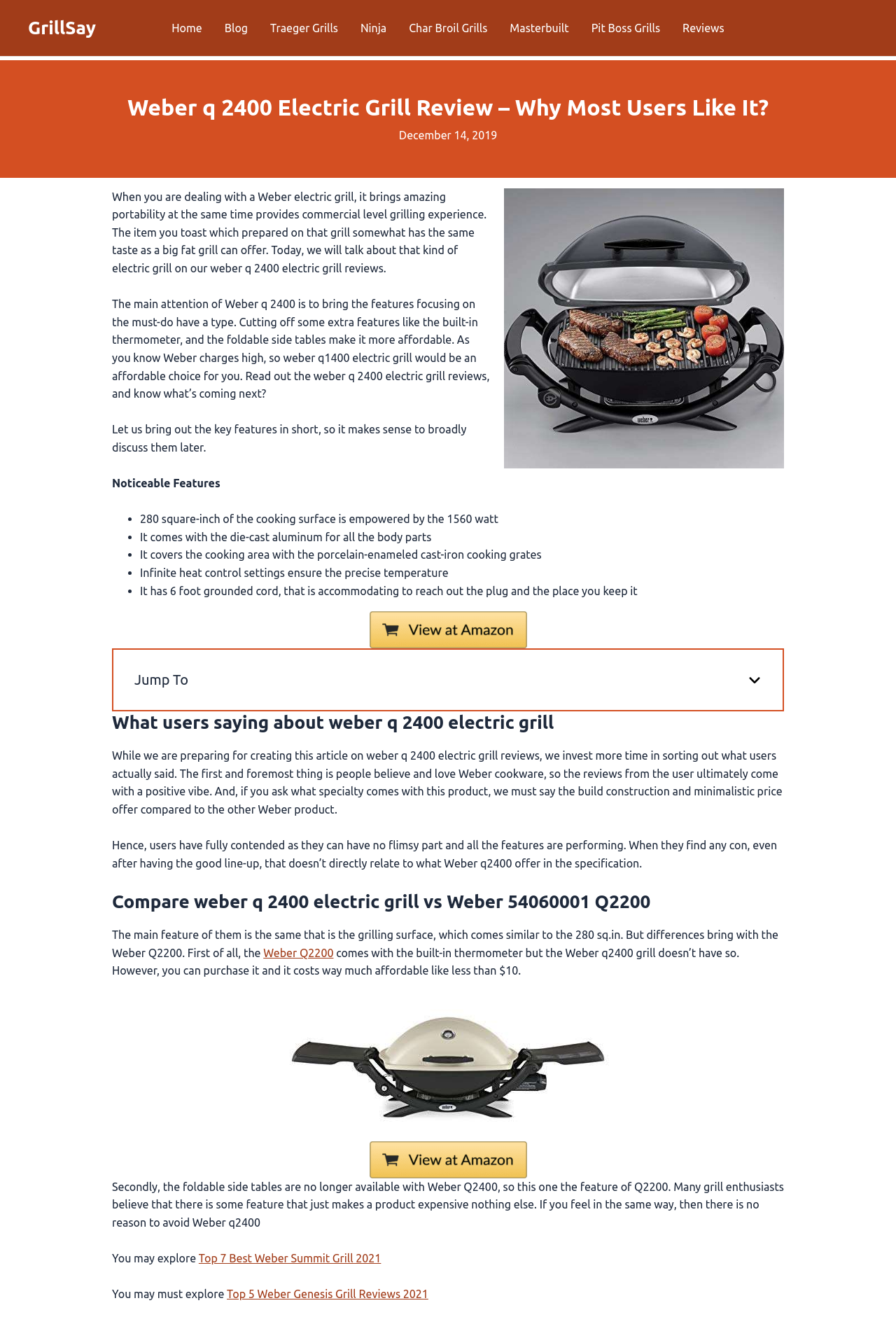Please identify the bounding box coordinates of the element that needs to be clicked to execute the following command: "Compare the 'Weber q 2400 electric grill vs Weber 54060001 Q2200'". Provide the bounding box using four float numbers between 0 and 1, formatted as [left, top, right, bottom].

[0.305, 0.85, 0.695, 0.859]